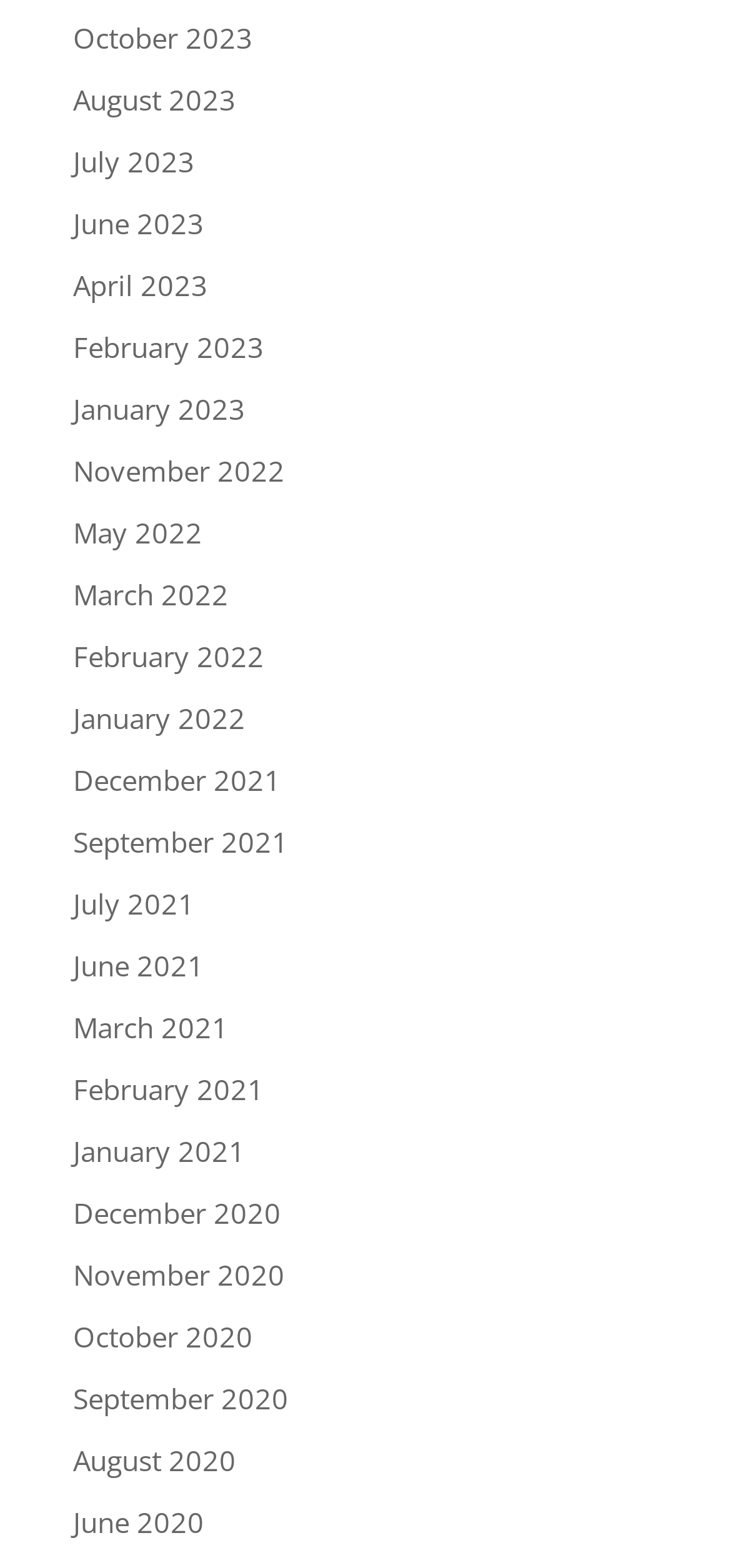What is the latest month listed on the webpage?
Based on the visual content, answer with a single word or a brief phrase.

October 2023